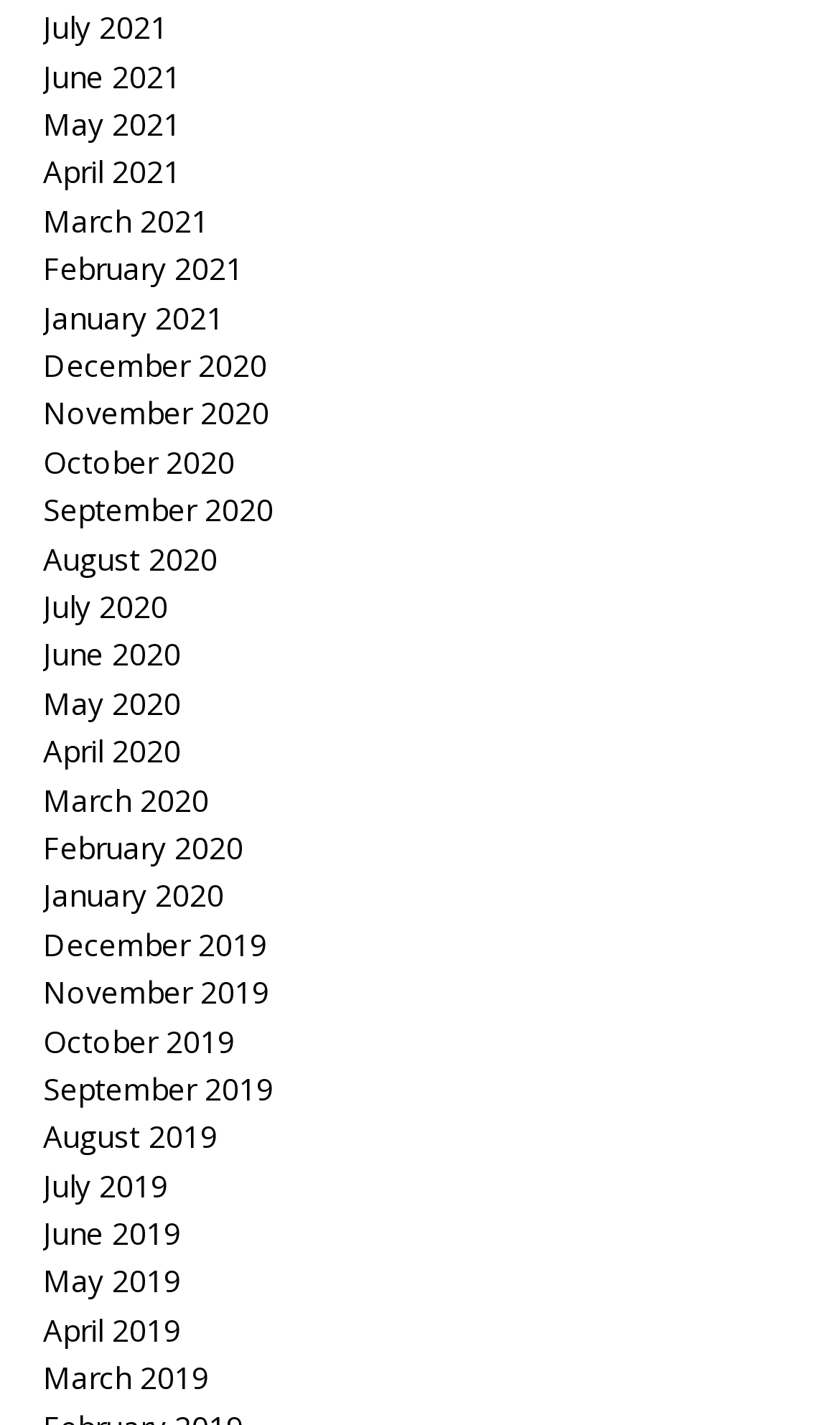Can you find the bounding box coordinates for the element to click on to achieve the instruction: "browse August 2020"?

[0.051, 0.377, 0.259, 0.406]